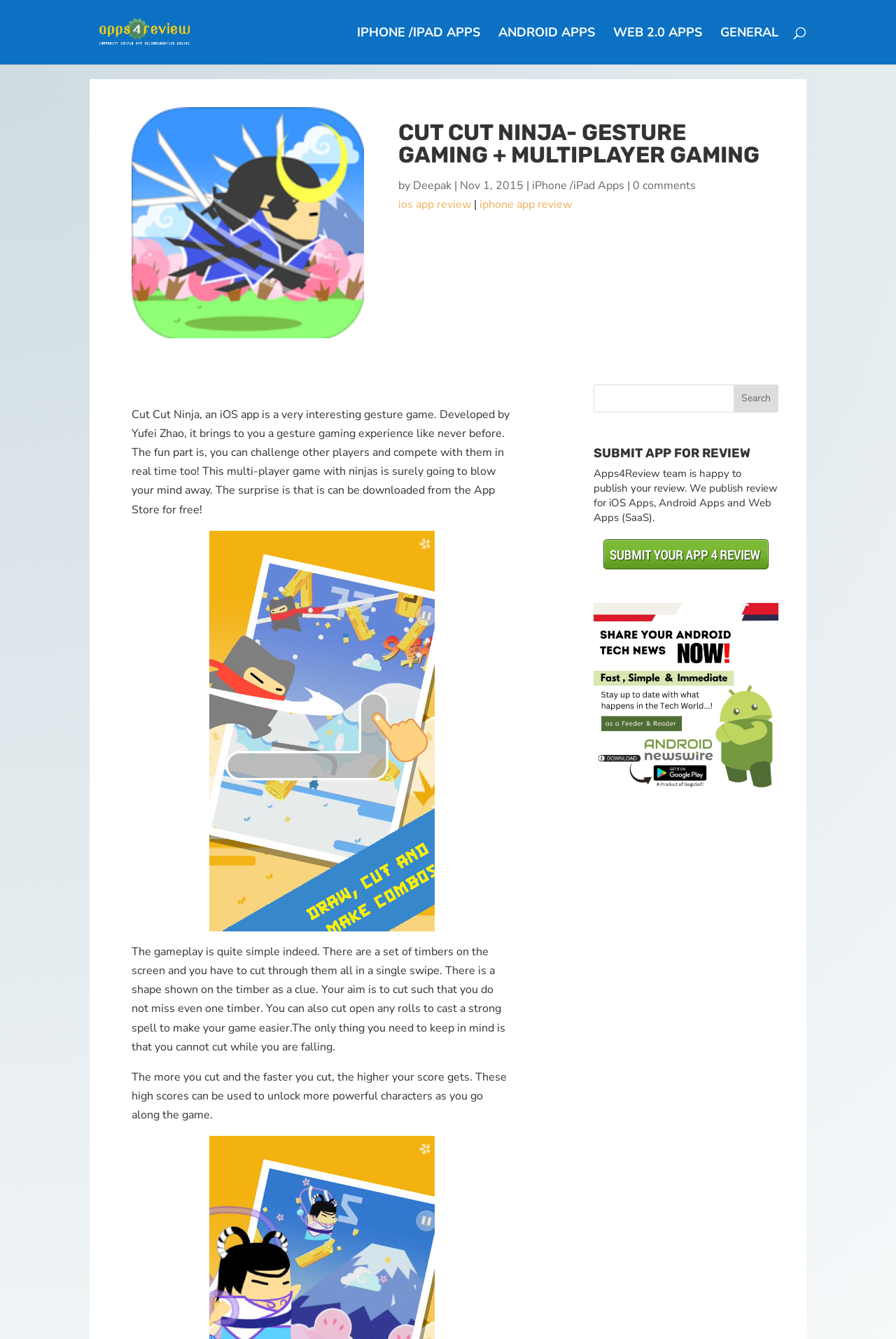Based on the element description "Android Apps", predict the bounding box coordinates of the UI element.

[0.556, 0.02, 0.664, 0.048]